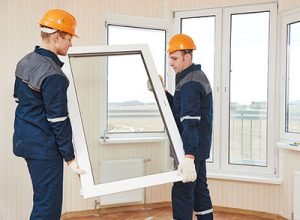Can you give a comprehensive explanation to the question given the content of the image?
What type of project is ongoing in the room?

The caption suggests that the environment indicates an ongoing window replacement project, particularly relevant to services like window replacement and installation, which implies that the workers are involved in a window replacement project.